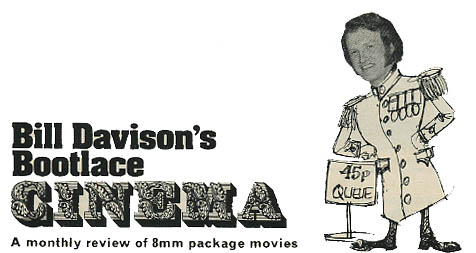Use a single word or phrase to answer the following:
What type of movies does the publication focus on?

8mm package movies